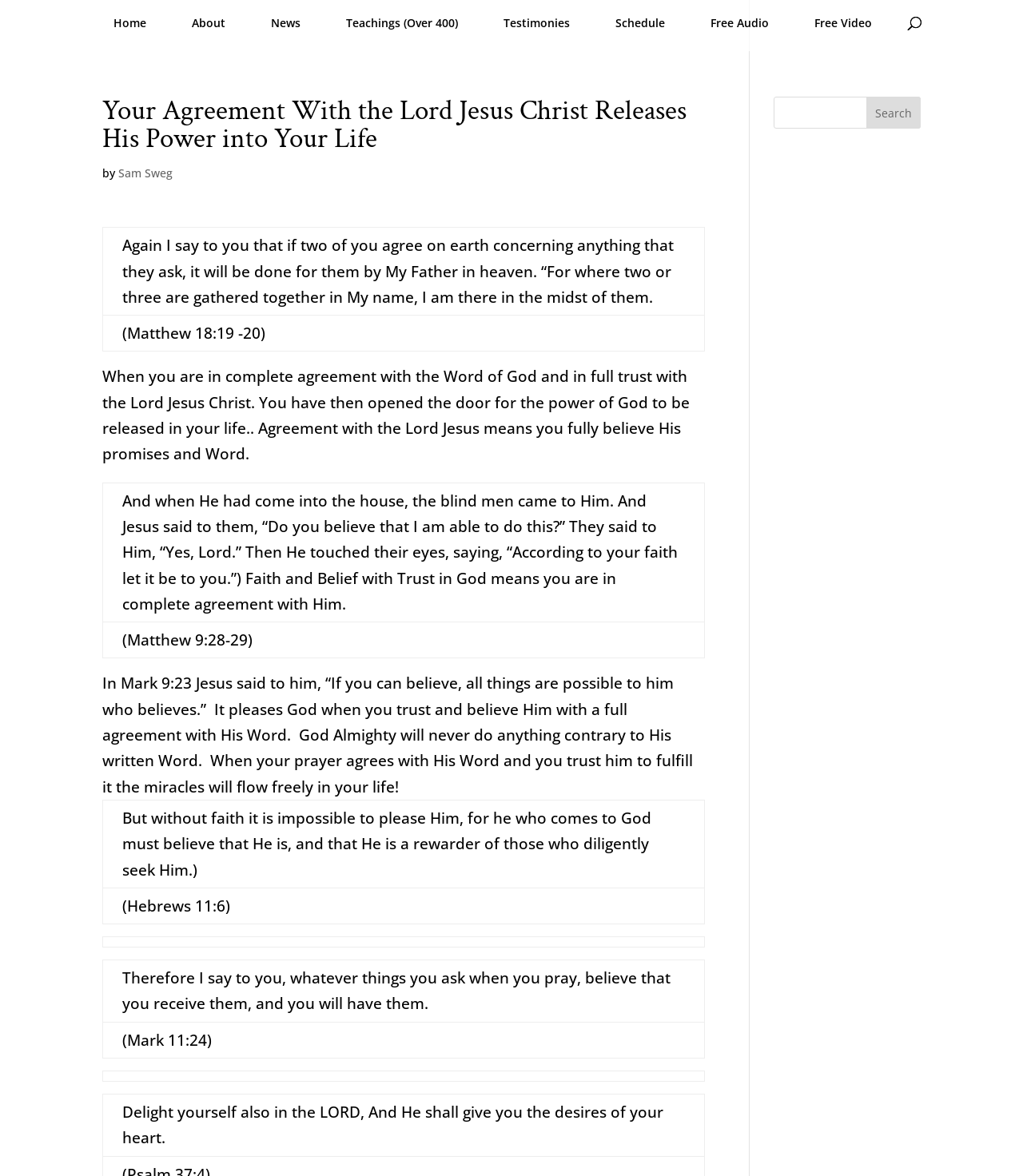What is the Bible verse mentioned in the first table?
Answer with a single word or phrase, using the screenshot for reference.

Matthew 18:19-20